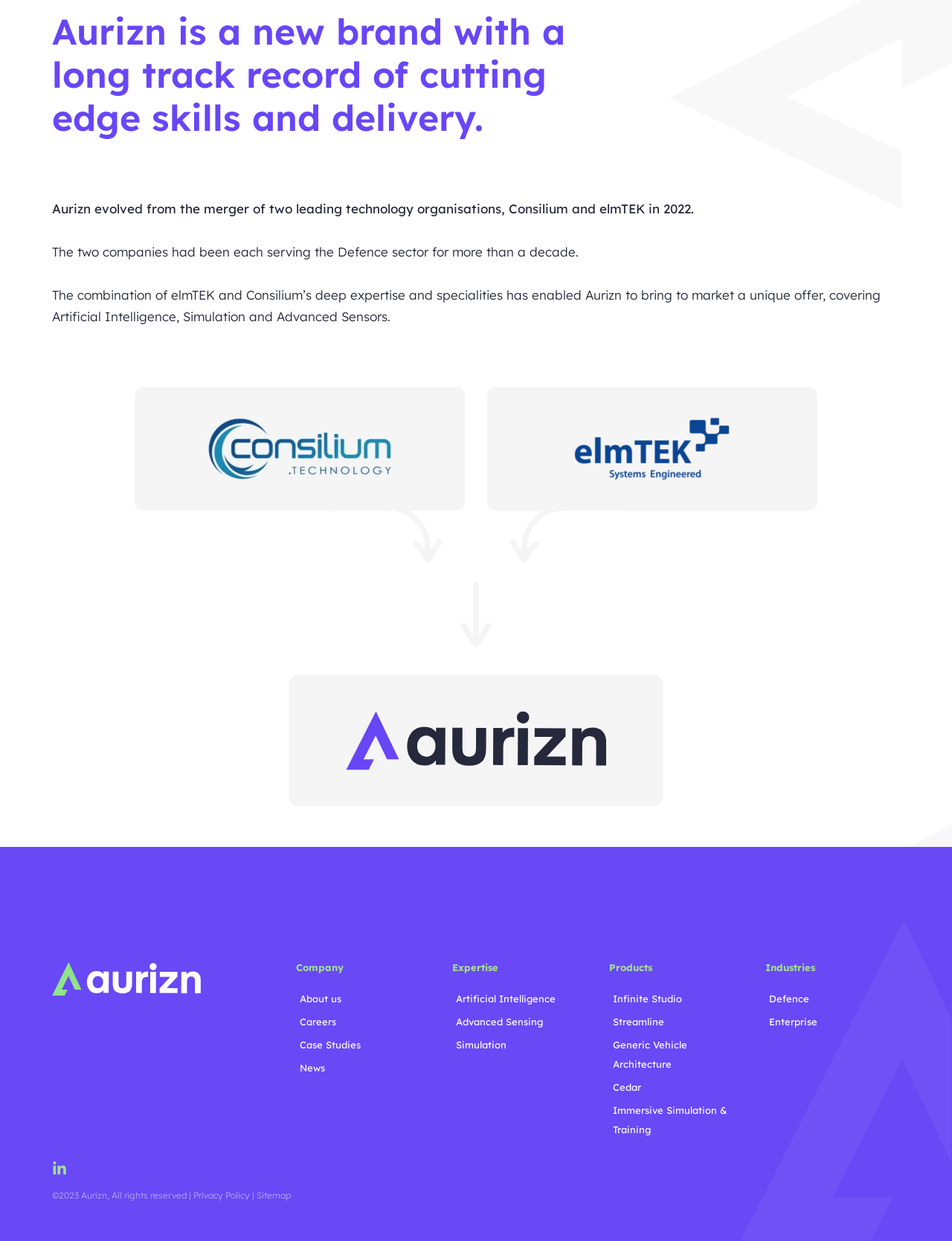Using the provided element description "Immersive Simulation & Training", determine the bounding box coordinates of the UI element.

[0.64, 0.887, 0.781, 0.918]